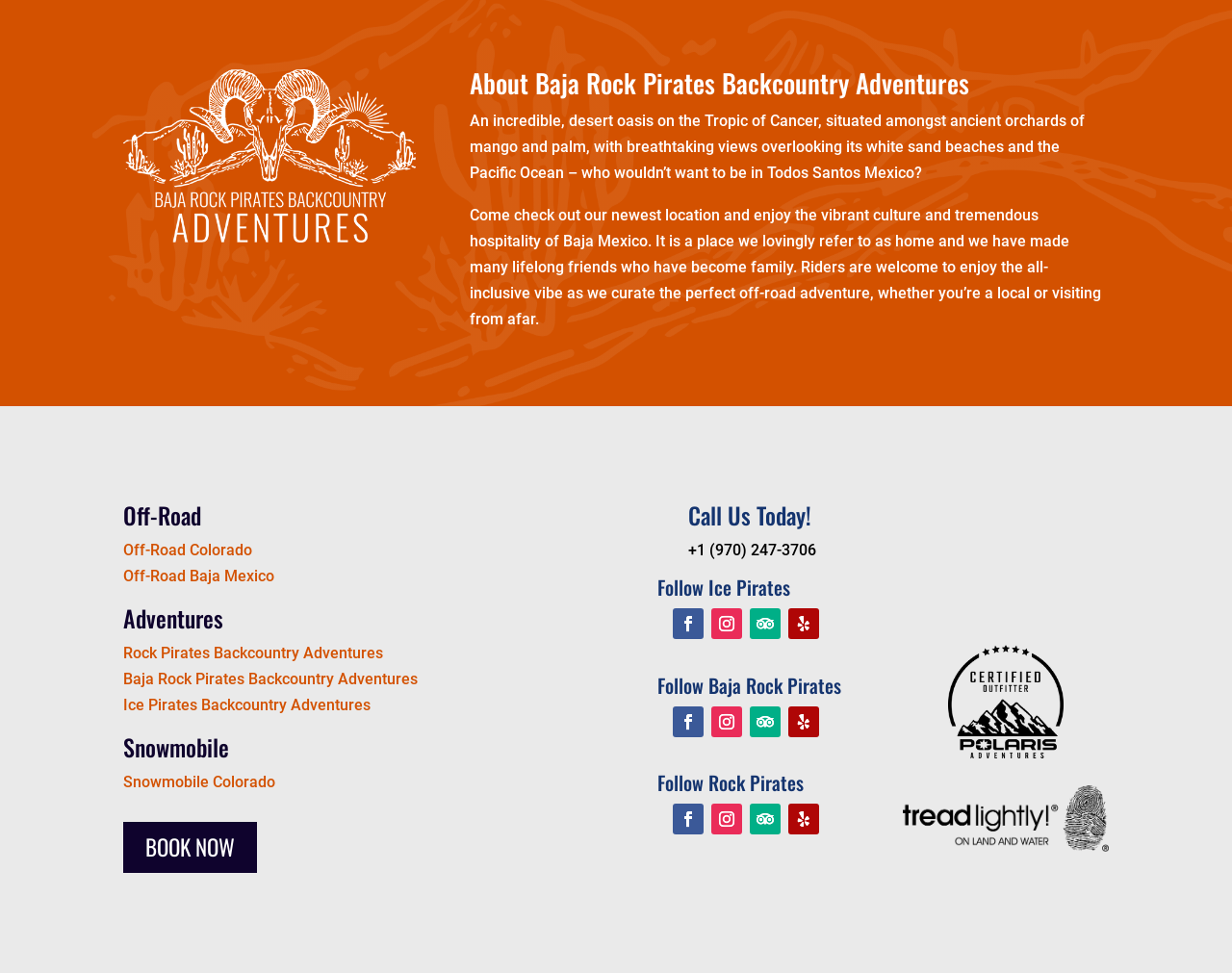What is the location of the desert oasis?
Refer to the image and answer the question using a single word or phrase.

Todos Santos Mexico